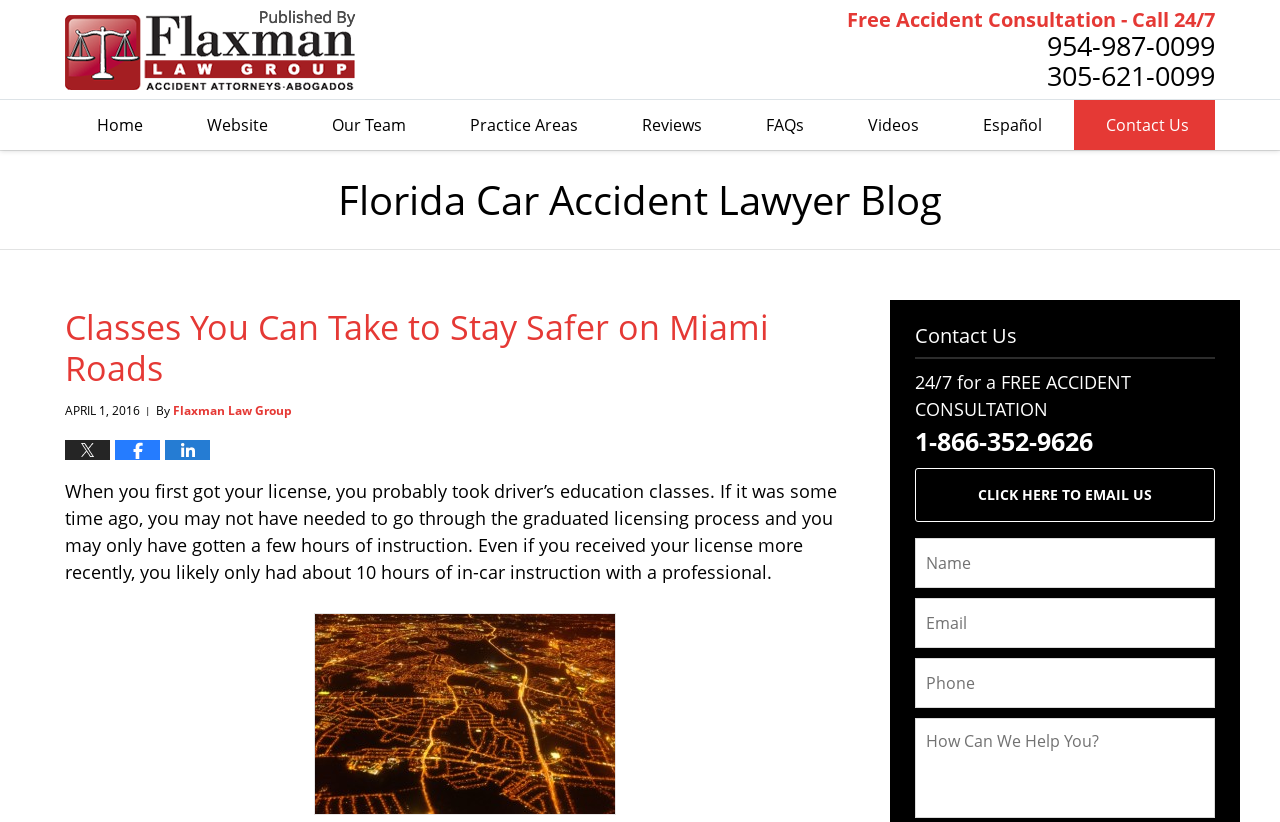From the image, can you give a detailed response to the question below:
What is the name of the law group?

I found the answer by looking at the top-left corner of the webpage, where there is a logo and a link with the text 'Flaxman Law Group'. This suggests that the webpage is related to this law group.